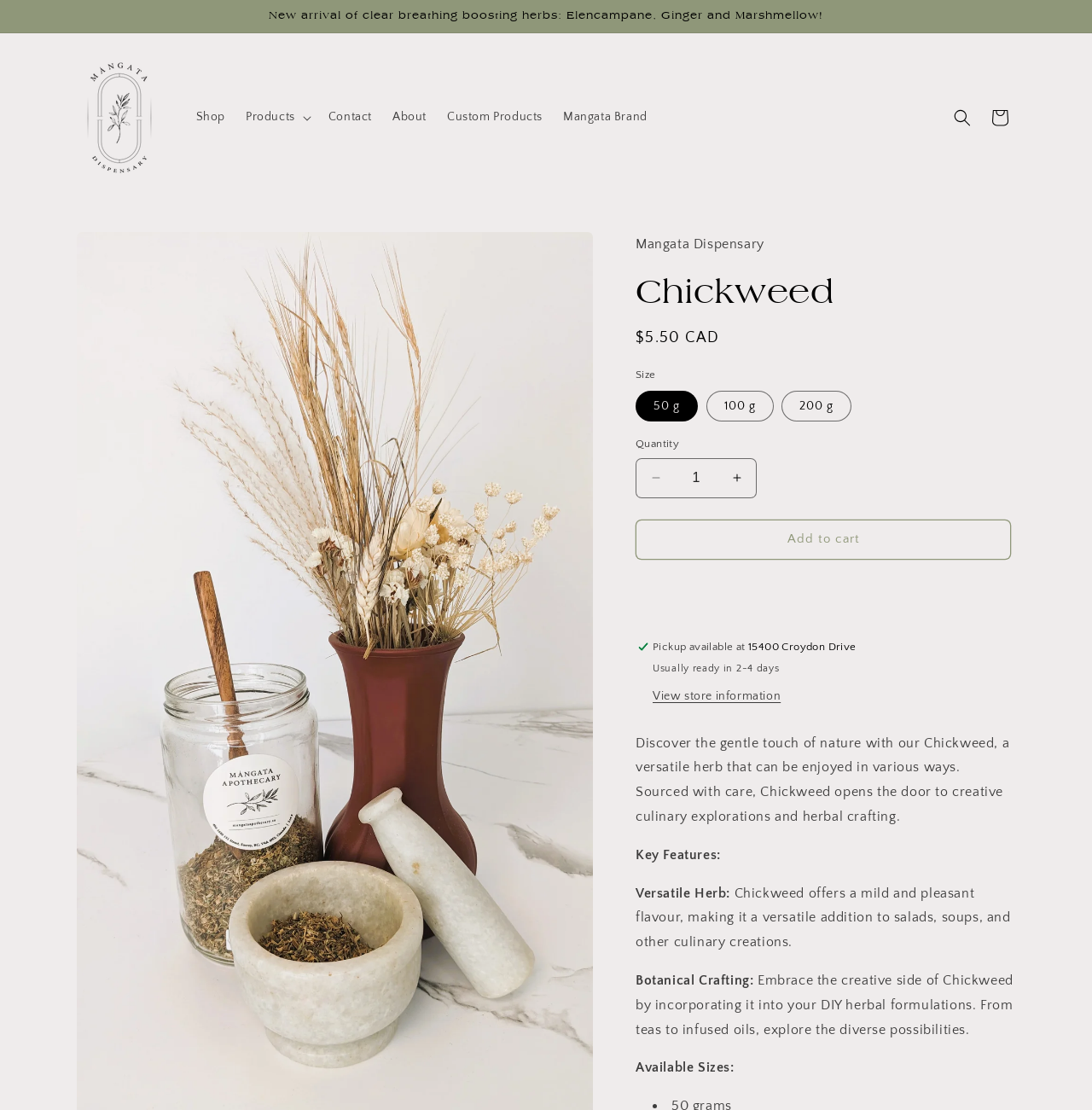Identify the bounding box coordinates of the section that should be clicked to achieve the task described: "Decrease quantity for Chickweed".

[0.583, 0.413, 0.618, 0.449]